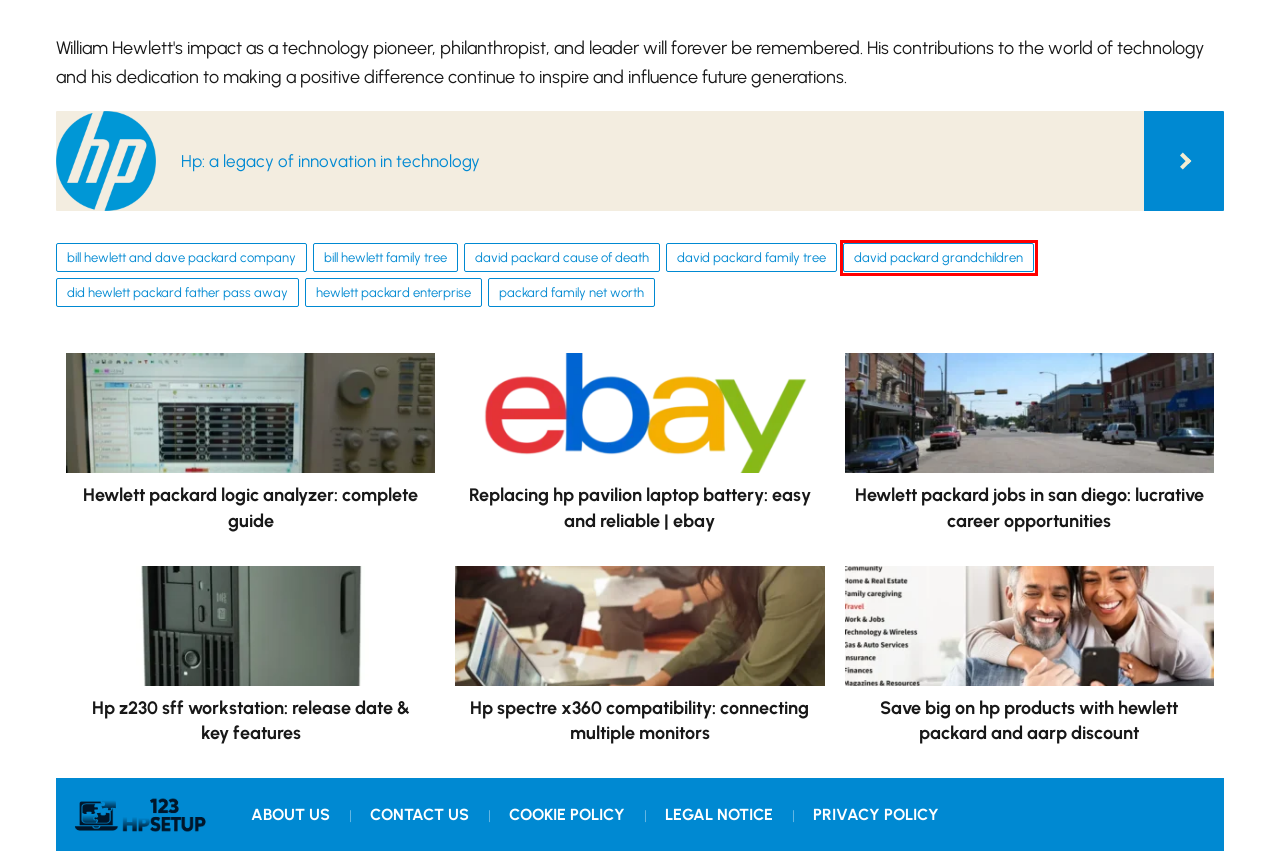You are given a screenshot depicting a webpage with a red bounding box around a UI element. Select the description that best corresponds to the new webpage after clicking the selected element. Here are the choices:
A. Hewlett Packard Enterprise | 123 HP Setup
B. Legal Notice | 123 HP Setup
C. David Packard Family Tree | 123 HP Setup
D. Save Big On Hp Products With Hewlett Packard And Aarp Discount | 123 HP Setup
E. Hewlett Packard Jobs In San Diego: Lucrative Career Opportunities | 123 HP Setup
F. Hp: A Legacy Of Innovation In Technology | 123 HP Setup
G. David Packard Grandchildren | 123 HP Setup
H. About Us | 123 HP Setup

G